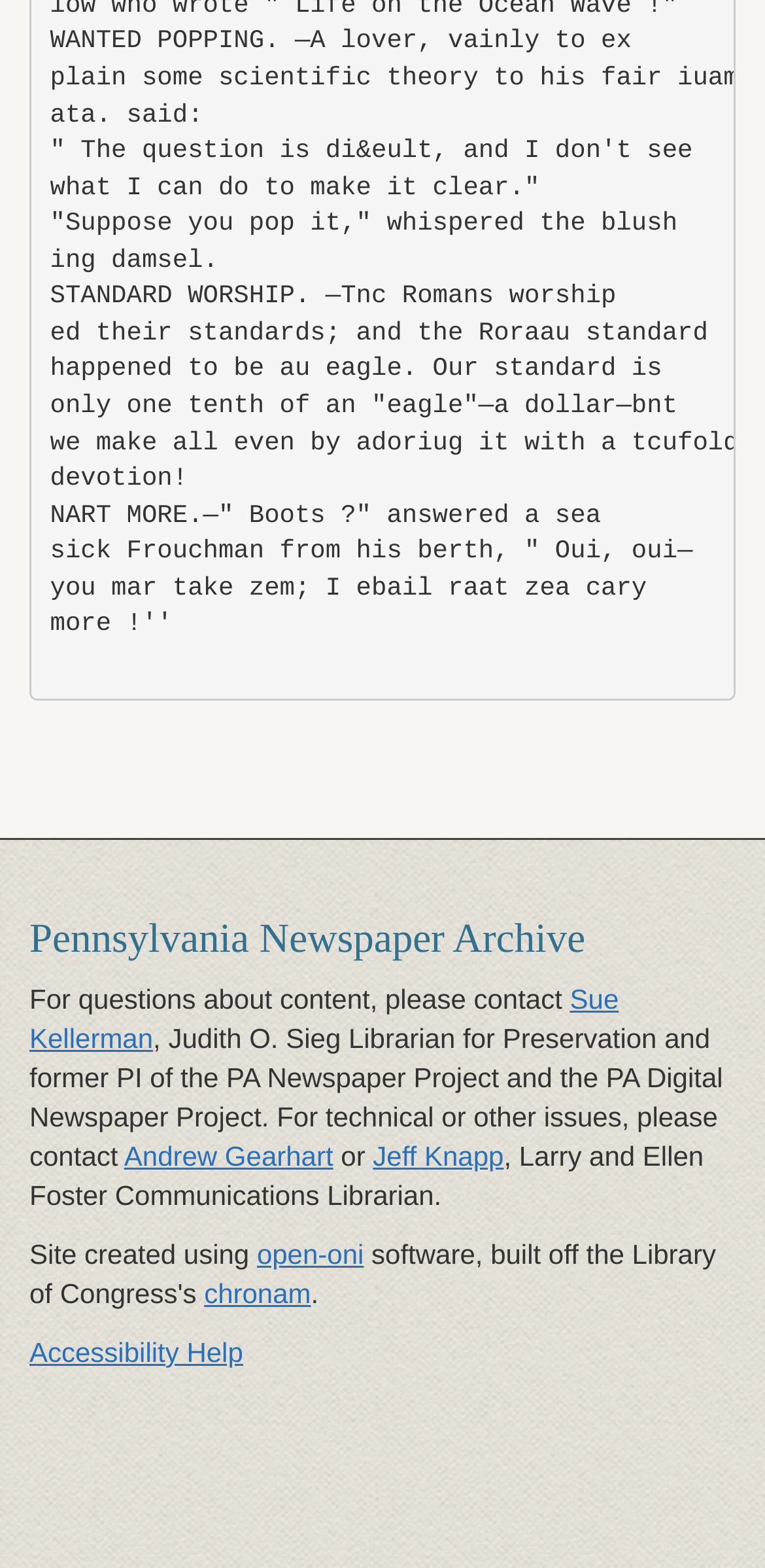What is the name of the project that created this site?
Look at the screenshot and respond with one word or a short phrase.

PA Newspaper Project